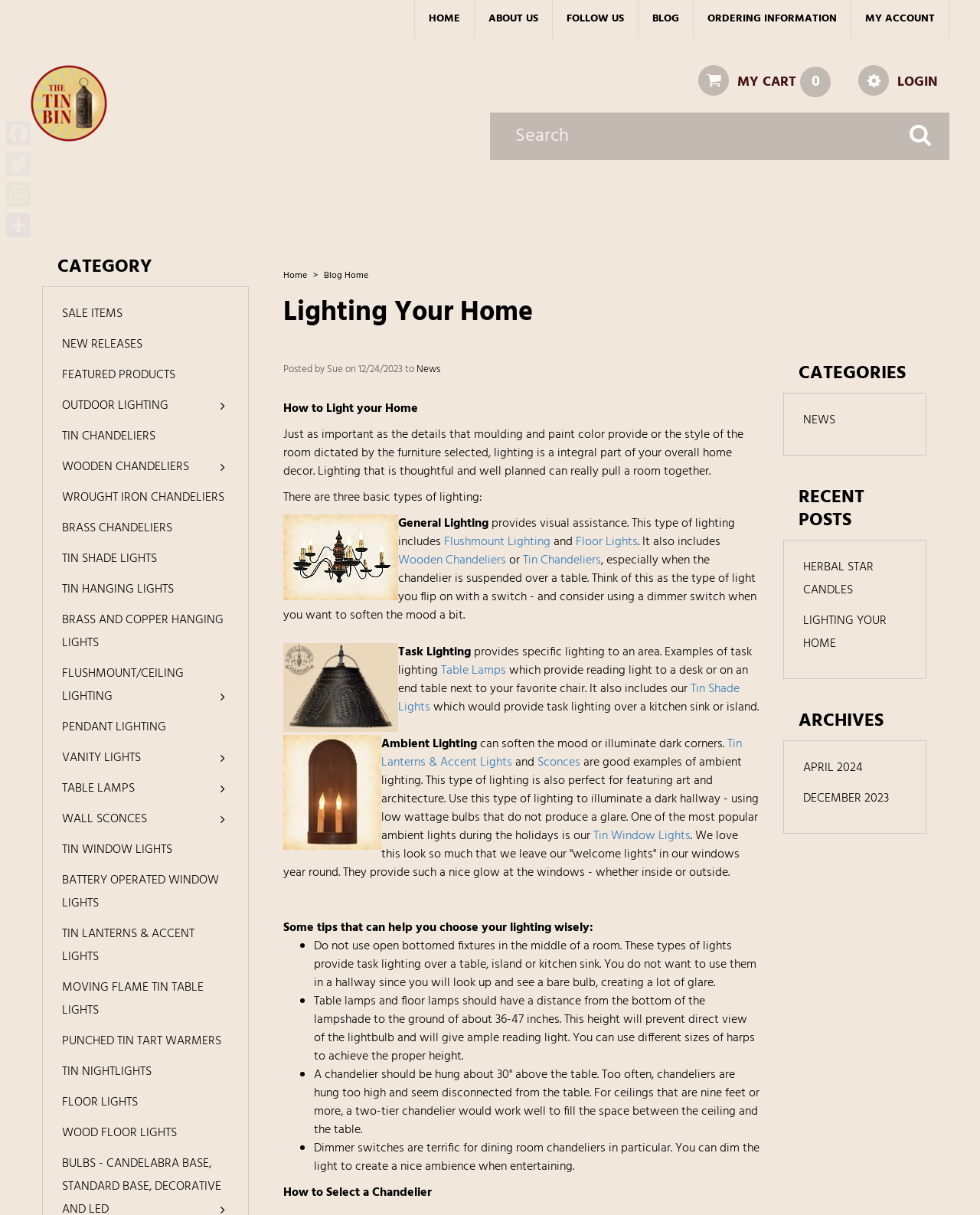Specify the bounding box coordinates of the area to click in order to follow the given instruction: "read about Lighting Your Home."

[0.289, 0.243, 0.945, 0.279]